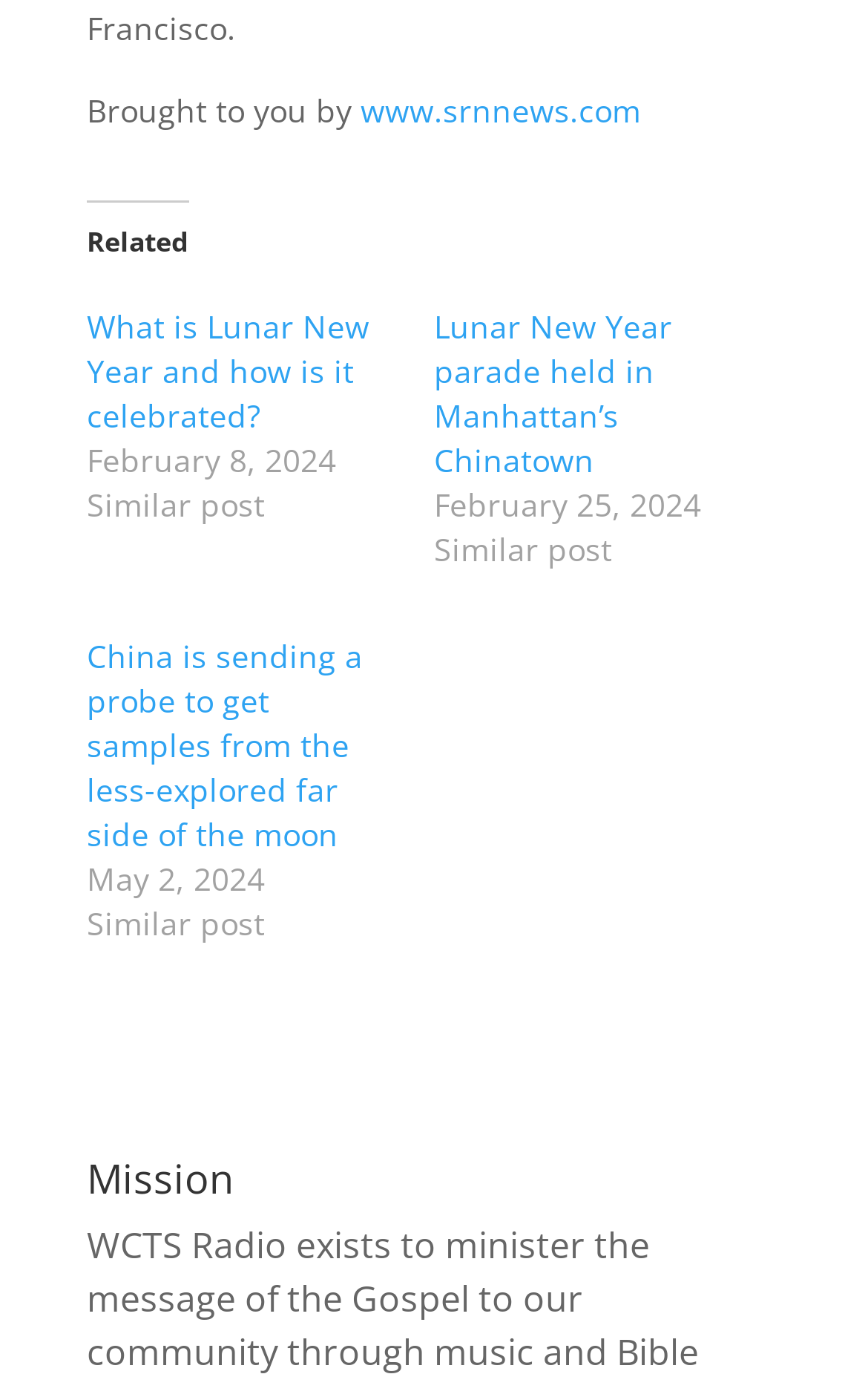What is the section title below the related posts? Examine the screenshot and reply using just one word or a brief phrase.

Mission